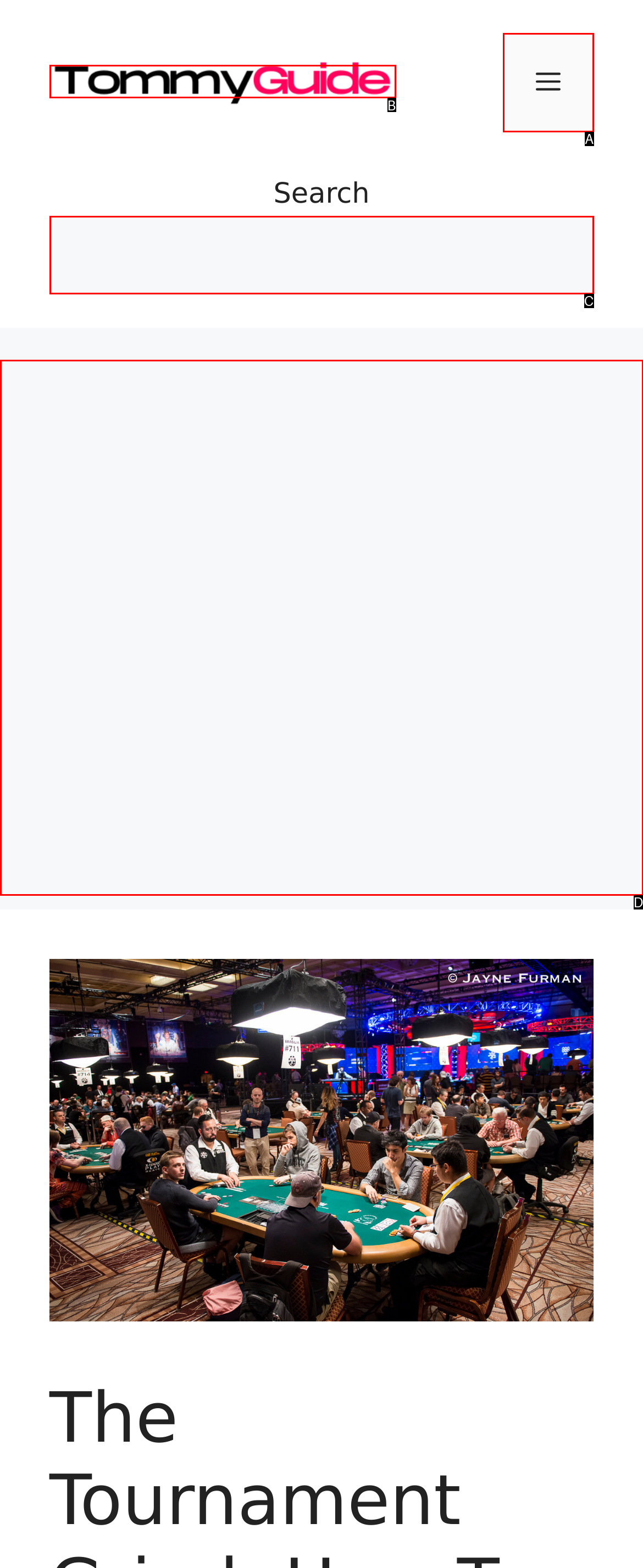Identify the letter corresponding to the UI element that matches this description: alt="Tommy Guide"
Answer using only the letter from the provided options.

B